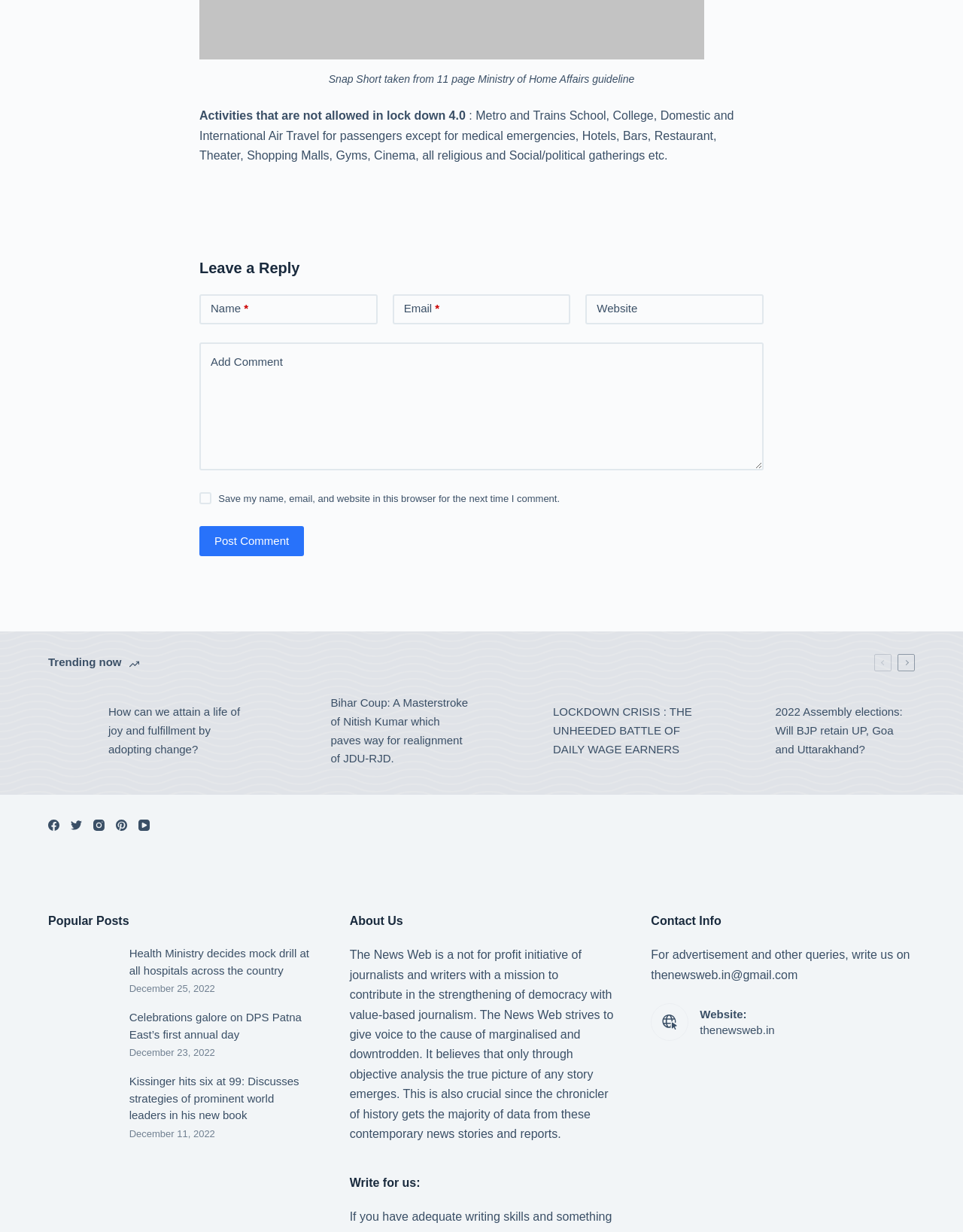Respond with a single word or short phrase to the following question: 
What is the purpose of the website?

Value-based journalism